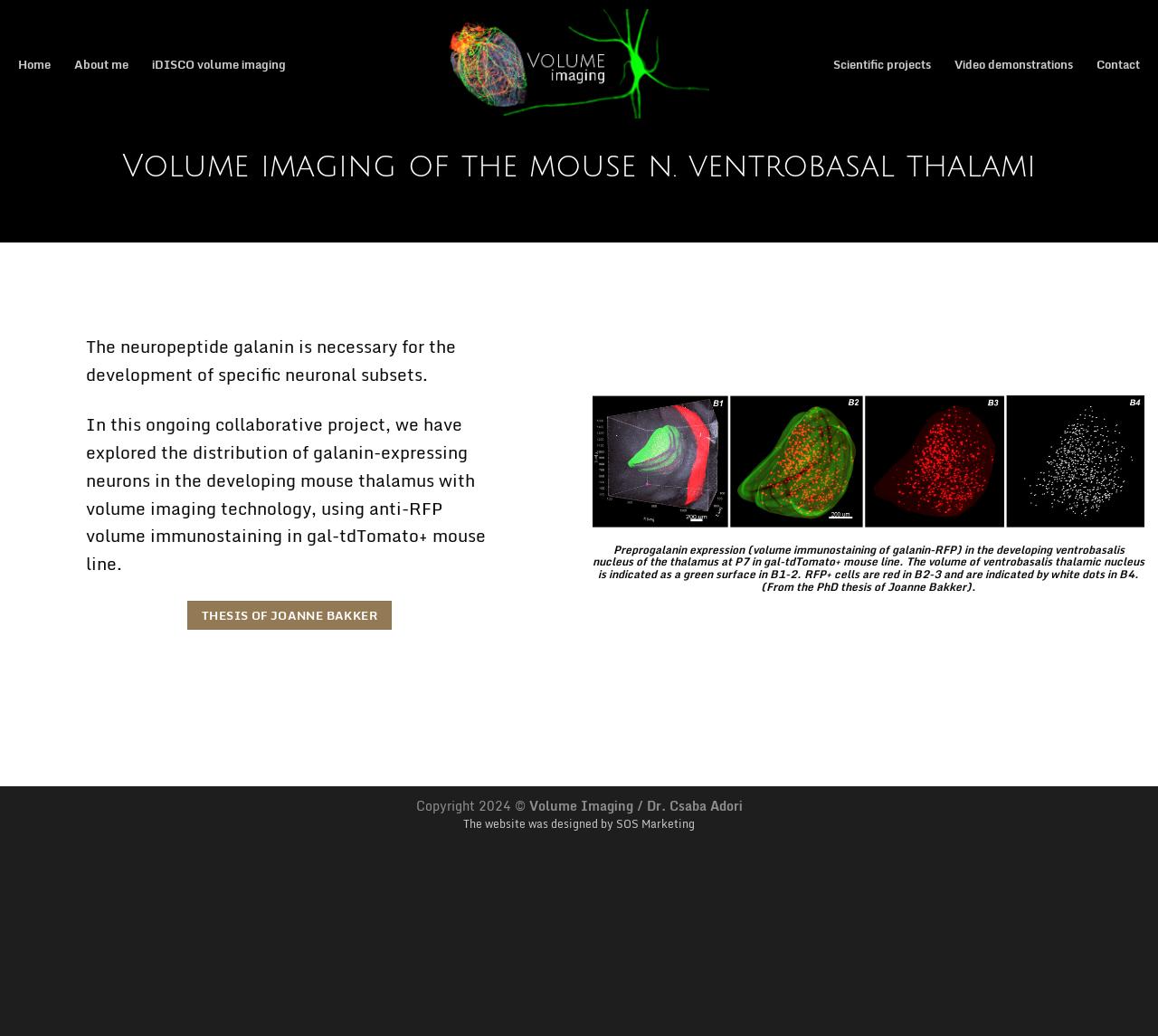What is the name of the mouse line used?
Provide a one-word or short-phrase answer based on the image.

gal-tdTomato+